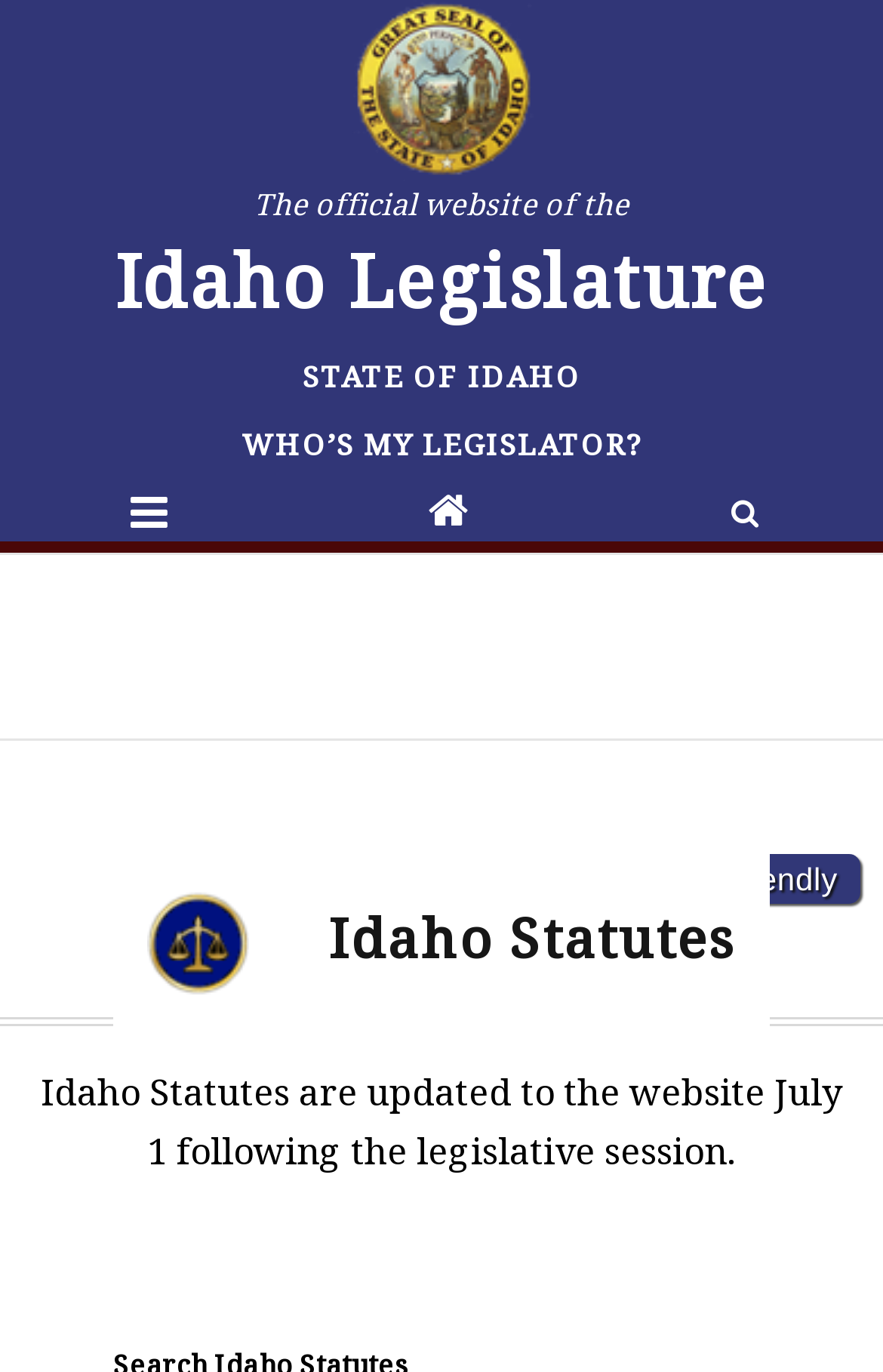What is the name of the section on the webpage?
Based on the visual content, answer with a single word or a brief phrase.

Section 5-219